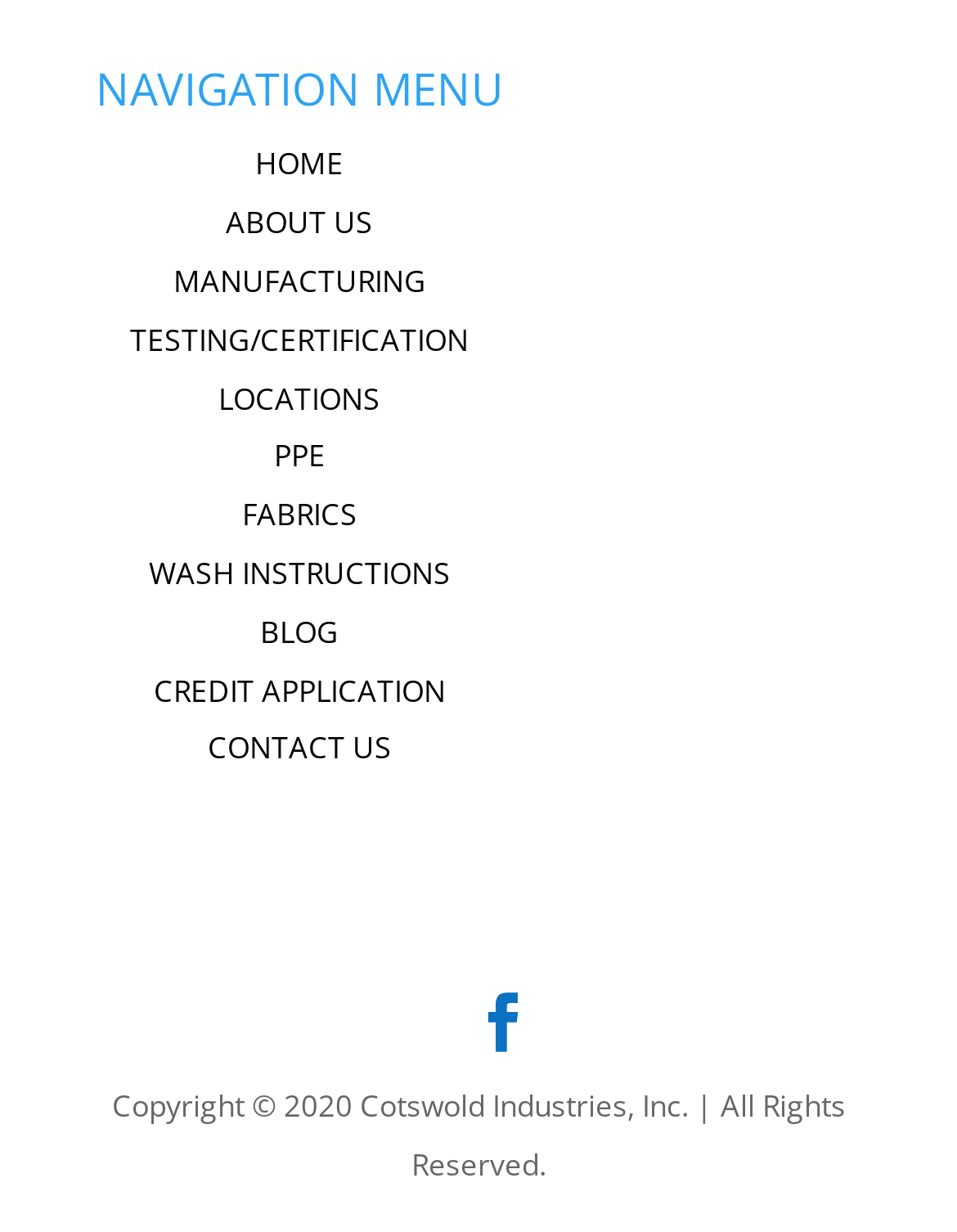How many links are in the navigation menu?
Based on the screenshot, answer the question with a single word or phrase.

11